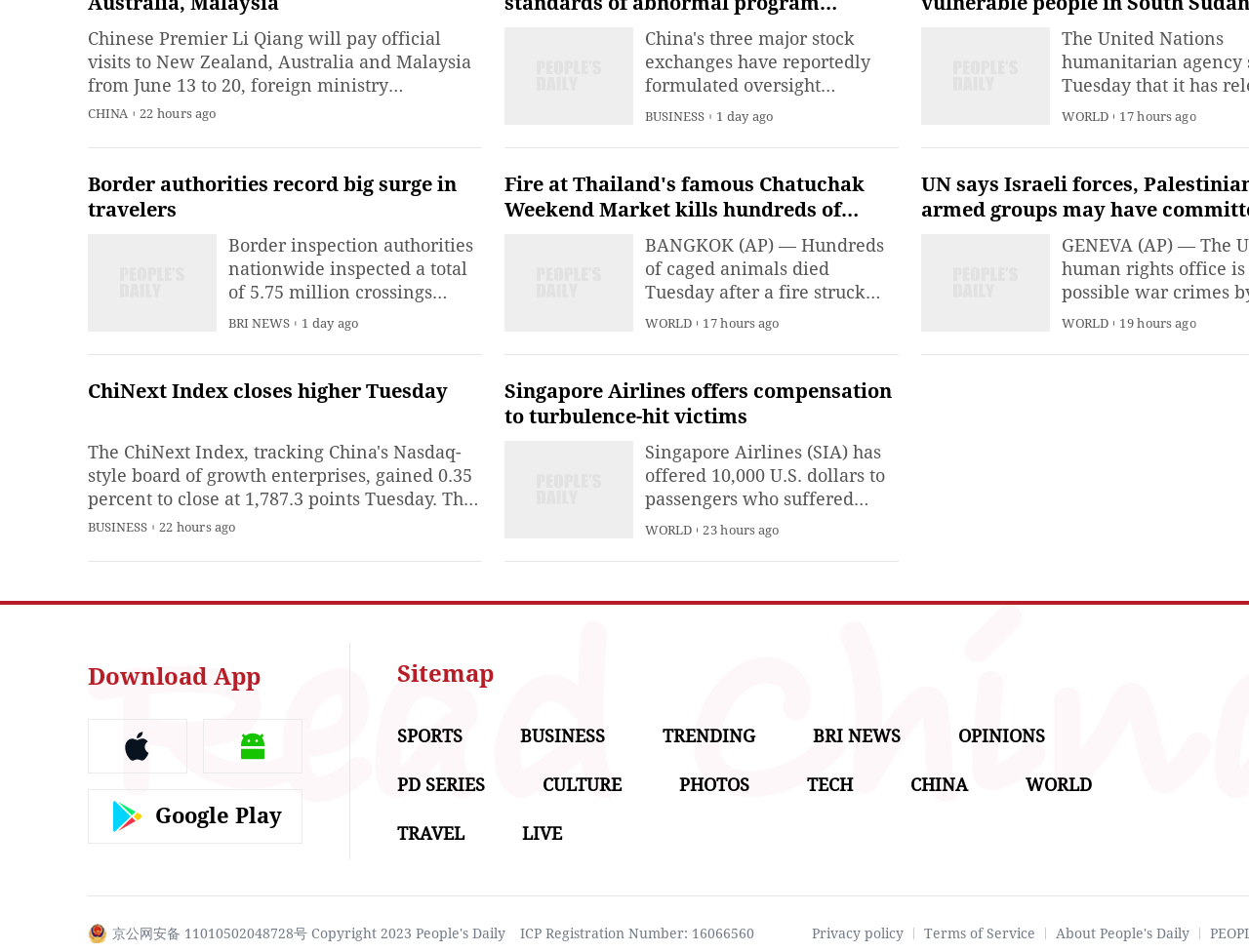Please mark the bounding box coordinates of the area that should be clicked to carry out the instruction: "Download the People's Daily English language App".

[0.07, 0.696, 0.209, 0.725]